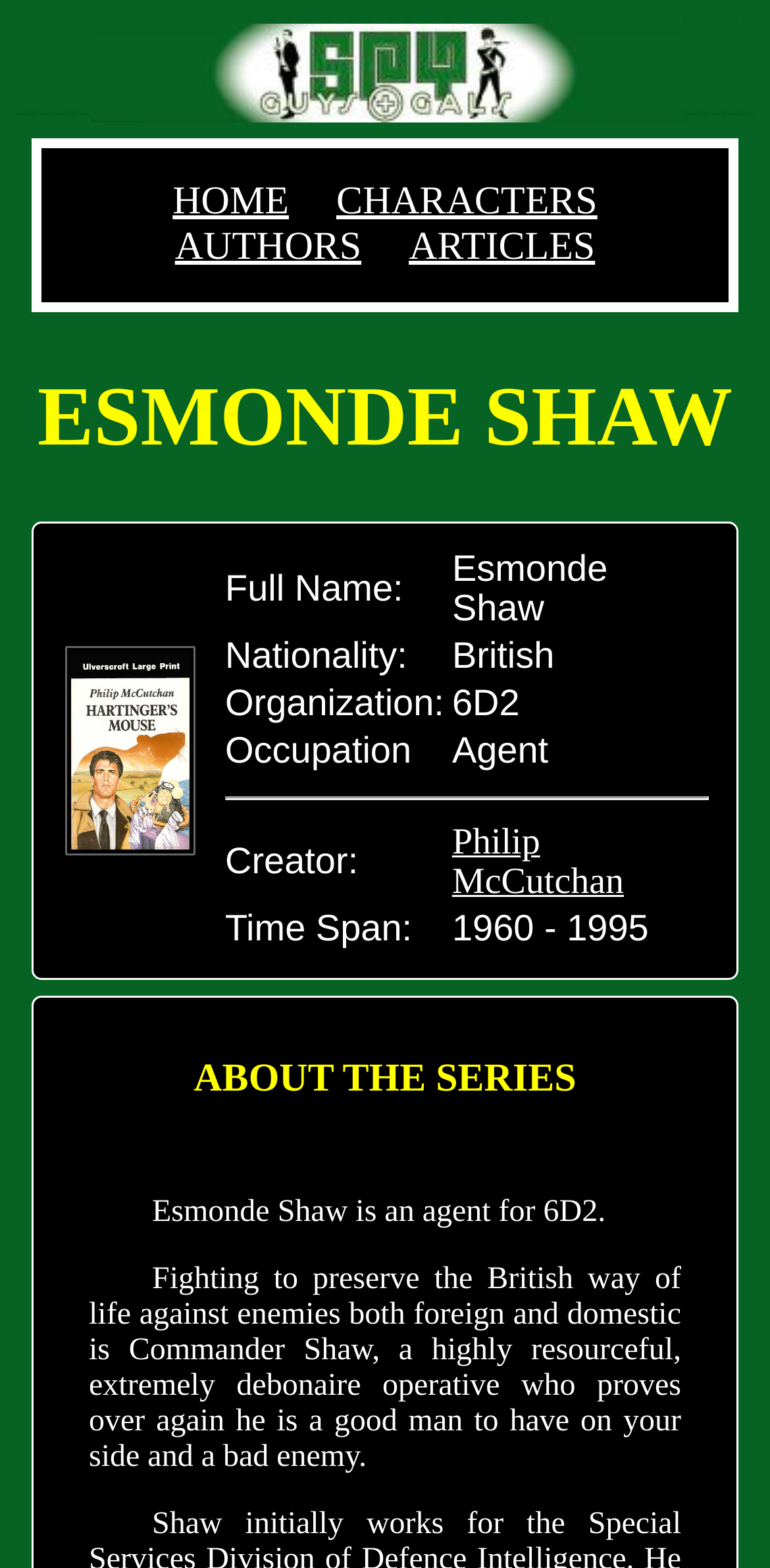Utilize the details in the image to give a detailed response to the question: What organization does Esmonde Shaw work for?

On the webpage, there is a table with information about Esmonde Shaw. In the 'Organization' row, the value is '6D2', which indicates that Esmonde Shaw works for 6D2.